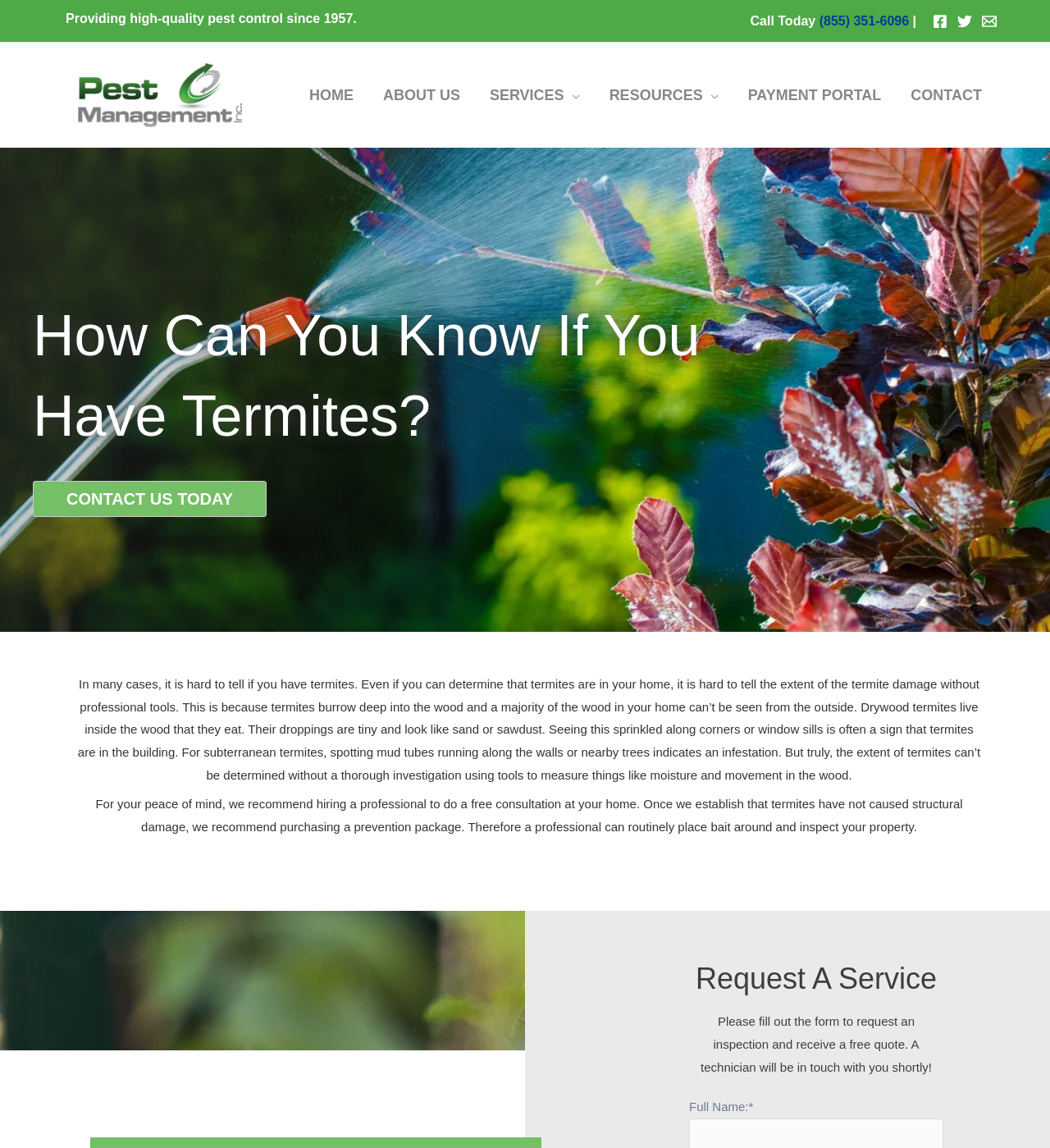Determine the bounding box coordinates for the area that should be clicked to carry out the following instruction: "Navigate to the HOME page".

[0.28, 0.054, 0.351, 0.111]